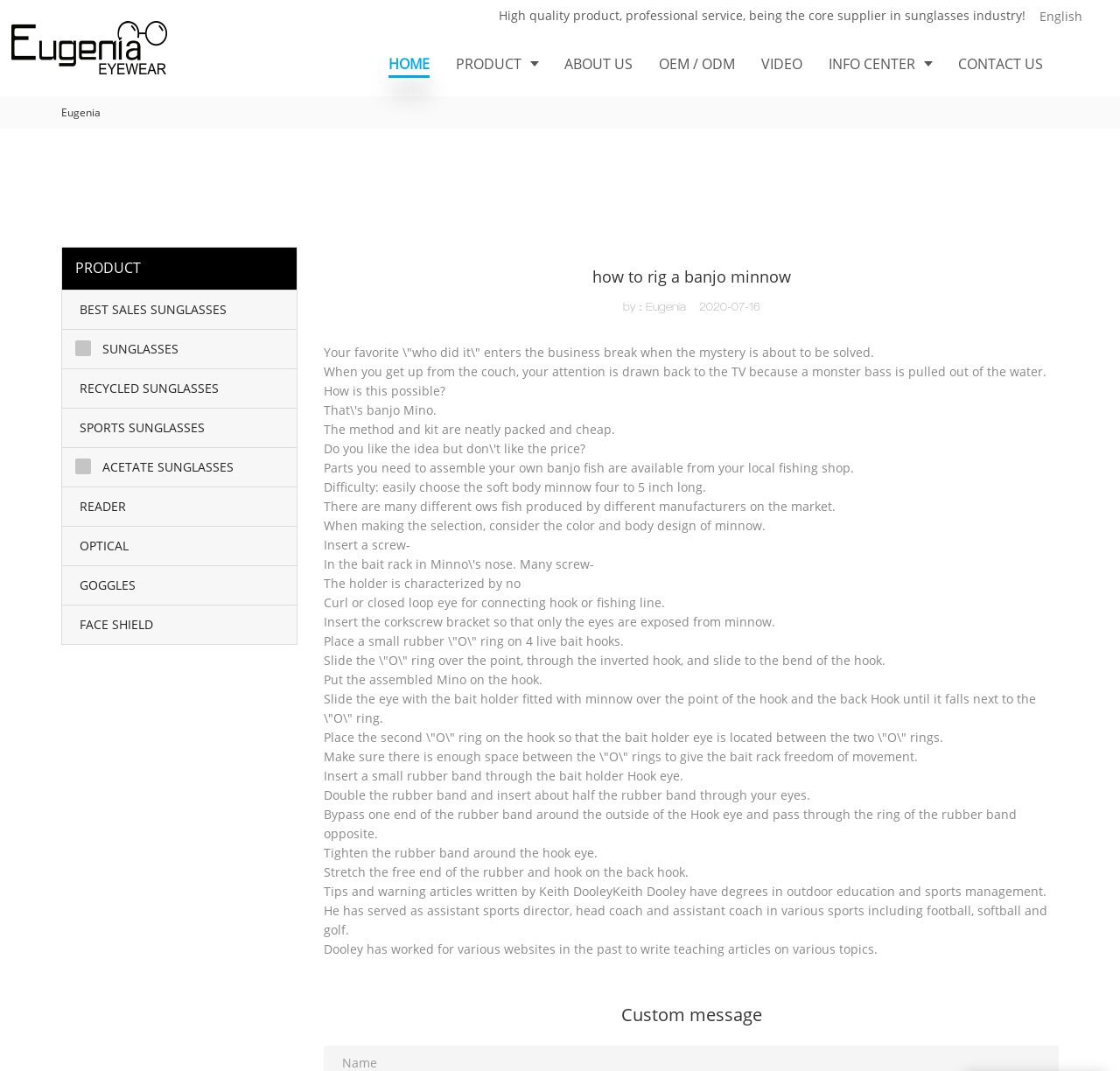Offer a meticulous description of the webpage's structure and content.

This webpage is about "How to Rig a Banjo Minnow" and appears to be an article or blog post. At the top, there is a loading message and a banner with a company name, Eugenia-eugeniaeyewear.com, which seems to be unrelated to the article's content. Below the banner, there are several links to different sections of the website, including HOME, PRODUCT, ABOUT US, and others.

The main content of the article starts with a heading "How to Rig a Banjo Minnow" and is written by Eugenia. The article provides a step-by-step guide on how to assemble a banjo fish, including the necessary parts and tools. The text is divided into several paragraphs, each explaining a specific step in the process.

Throughout the article, there are no images, but there are several links to different types of sunglasses and eyewear products, which seem out of place in the context of the article. At the bottom of the page, there is a section with information about the author, Keith Dooley, who has a background in outdoor education and sports management.

Overall, the webpage appears to be a mix of an article about fishing and a website promoting sunglasses and eyewear products.